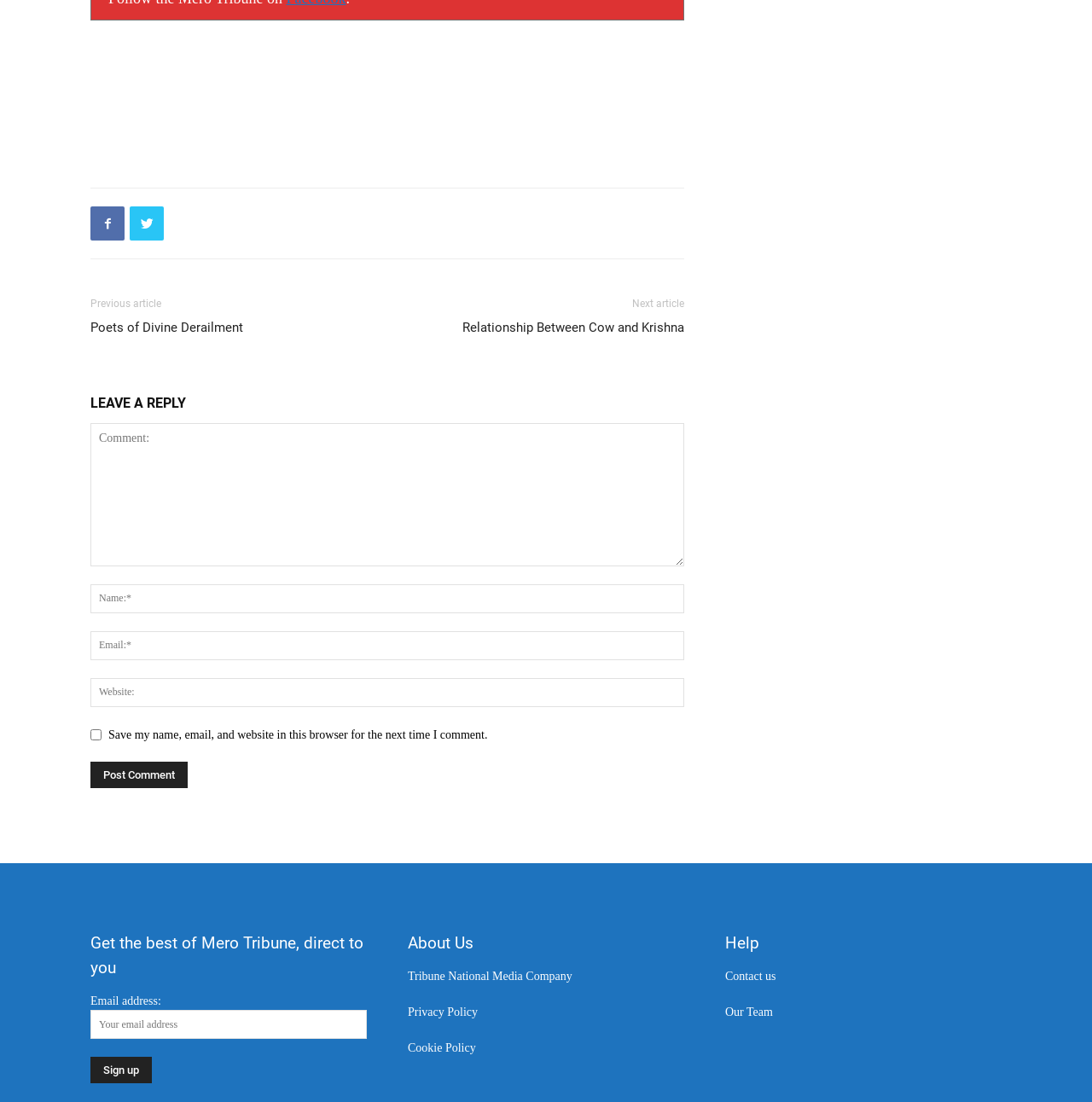Determine the bounding box coordinates of the region to click in order to accomplish the following instruction: "Click on the 'Sign up' button". Provide the coordinates as four float numbers between 0 and 1, specifically [left, top, right, bottom].

[0.083, 0.959, 0.139, 0.983]